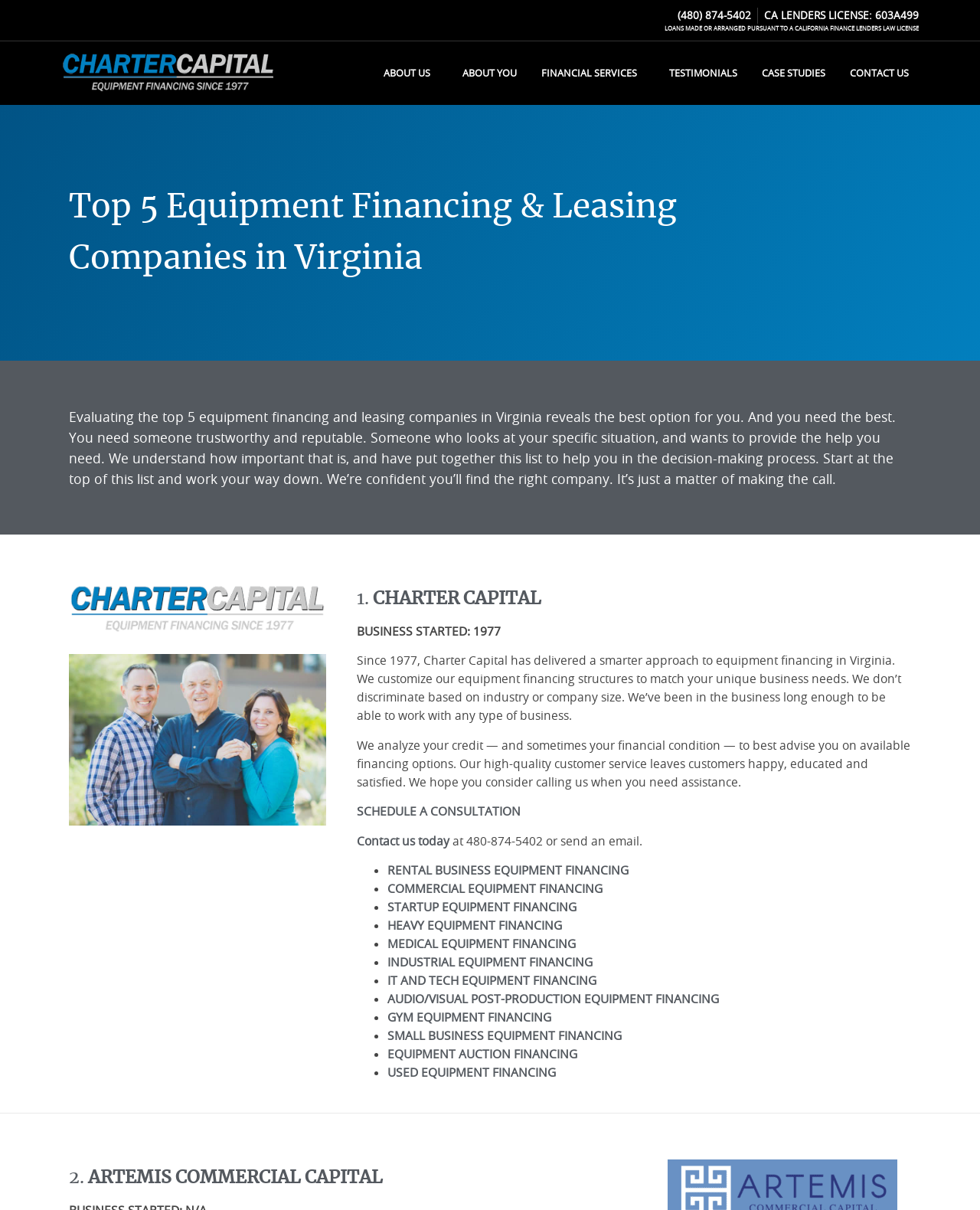Please identify the bounding box coordinates of the area that needs to be clicked to fulfill the following instruction: "Call the company."

[0.691, 0.006, 0.766, 0.02]